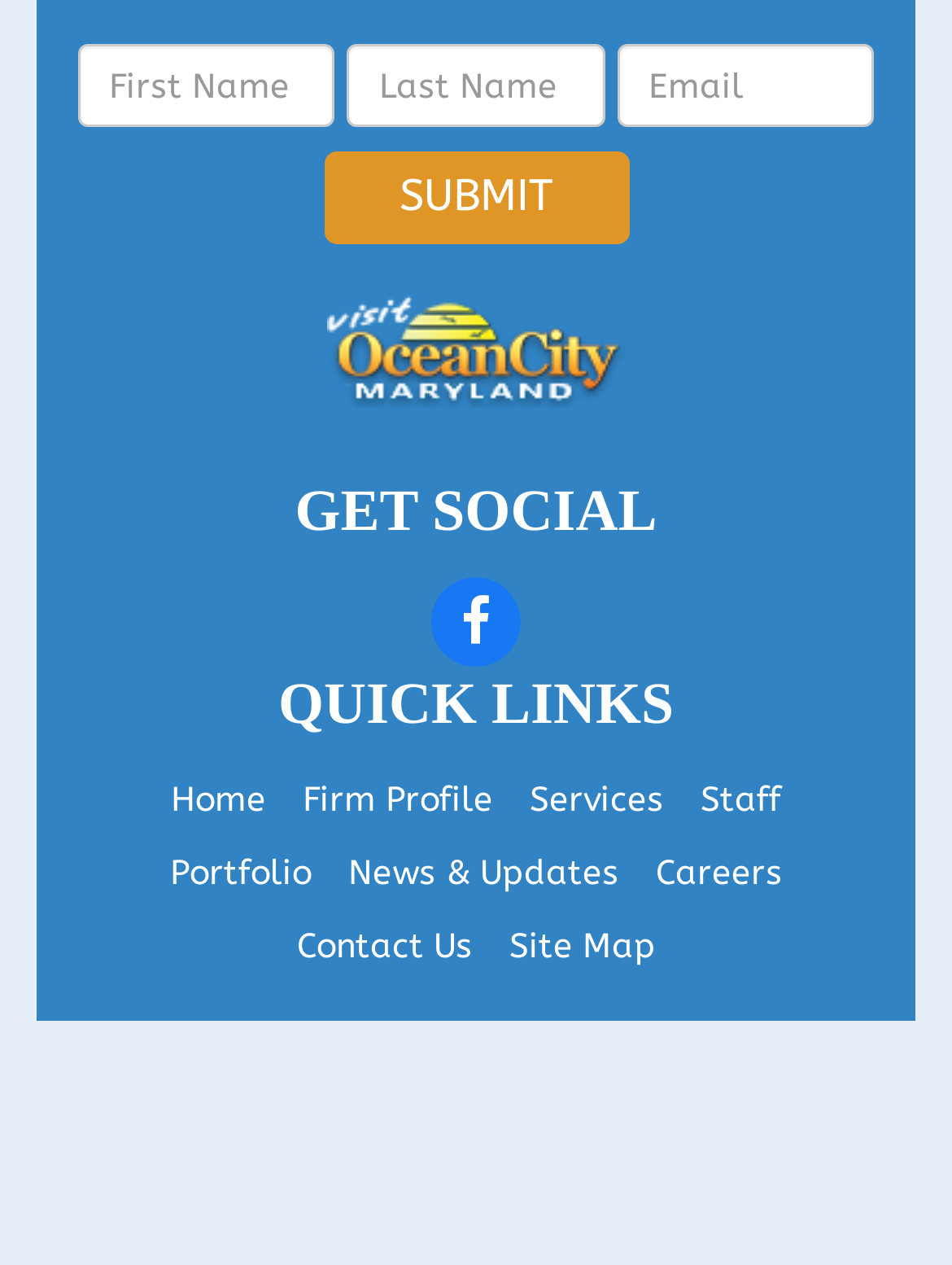Kindly respond to the following question with a single word or a brief phrase: 
What type of links are listed under 'QUICK LINKS'?

Navigation links